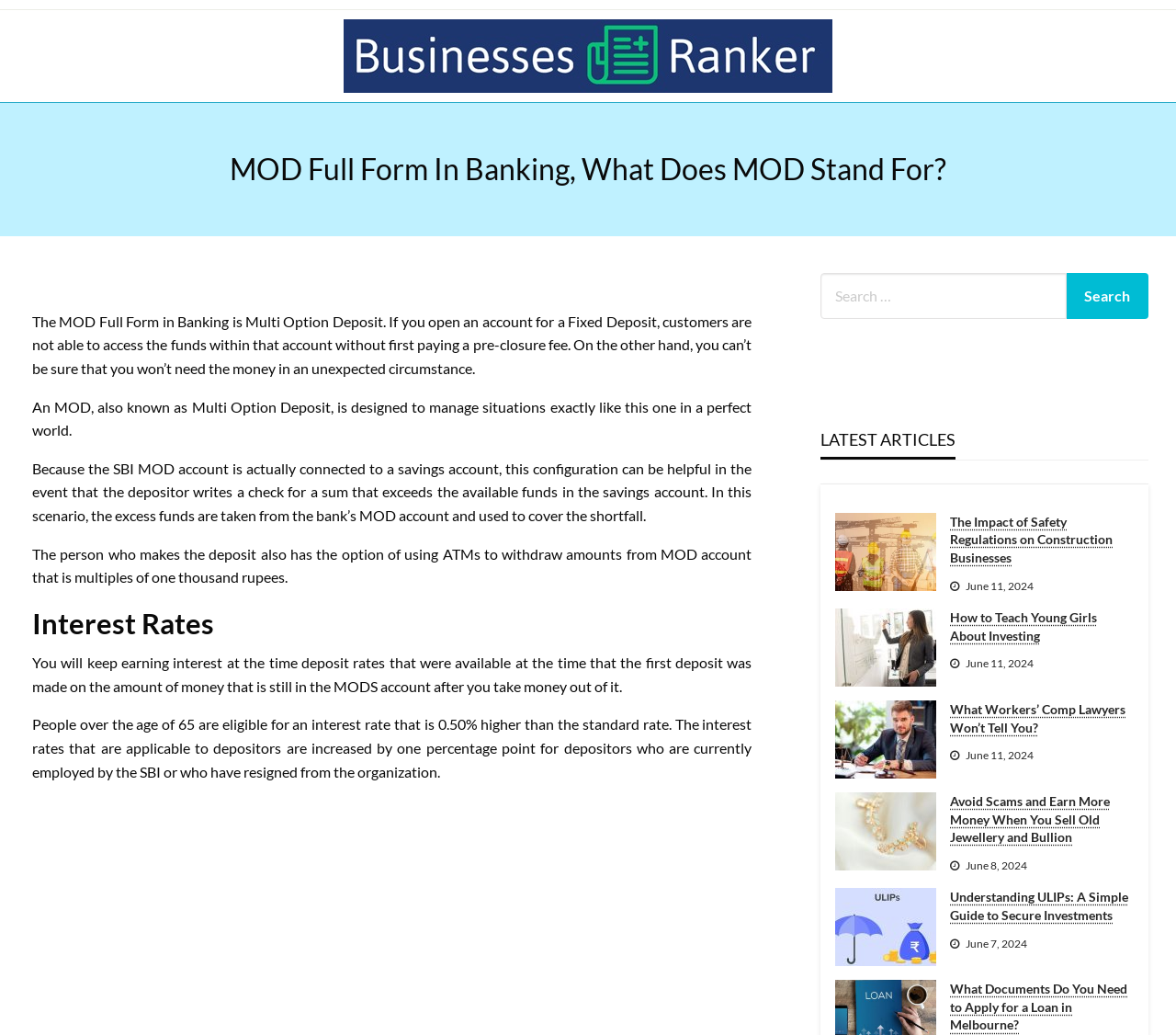How can one withdraw from an MOD account?
Using the image as a reference, deliver a detailed and thorough answer to the question.

The webpage states that the person who makes the deposit can use ATMs to withdraw amounts from the MOD account that are multiples of one thousand rupees.